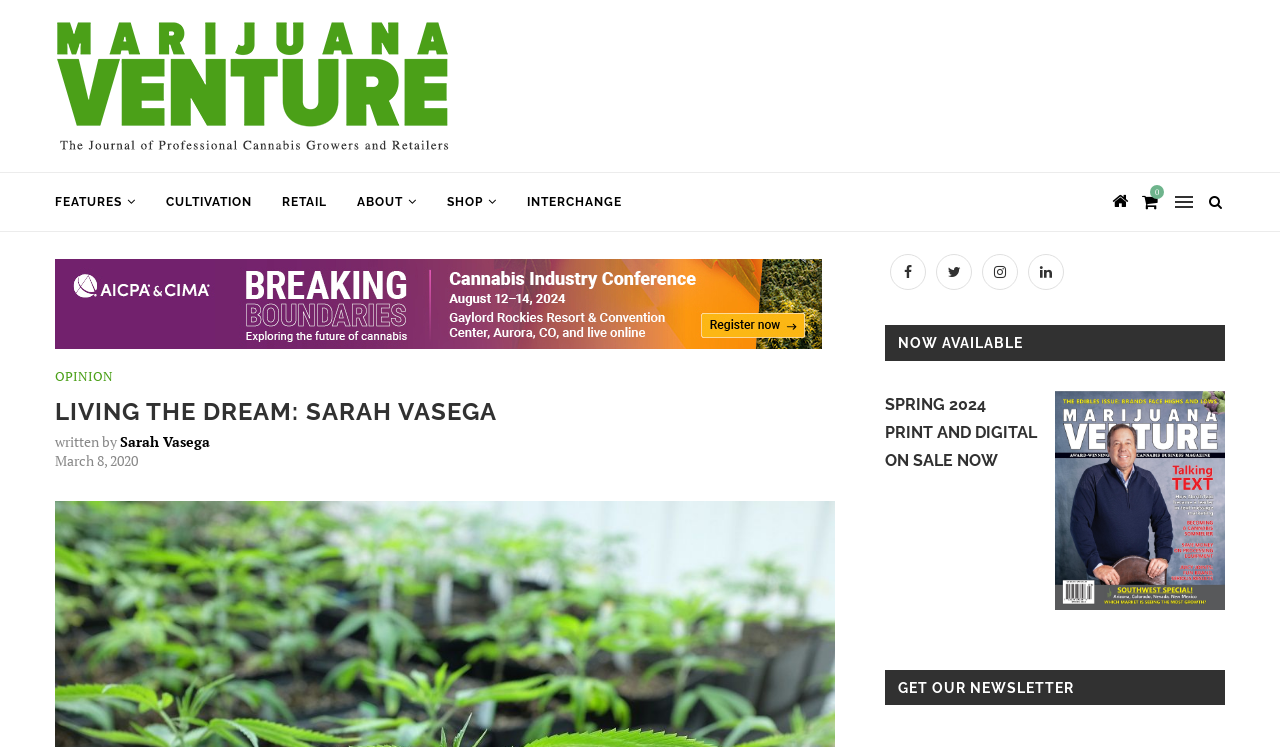What is the name of the person featured in the article?
Please answer the question as detailed as possible based on the image.

I determined the answer by looking at the title of the article, which is 'Living the Dream: Sarah Vasega'. The title suggests that Sarah Vasega is the main person featured in the article.